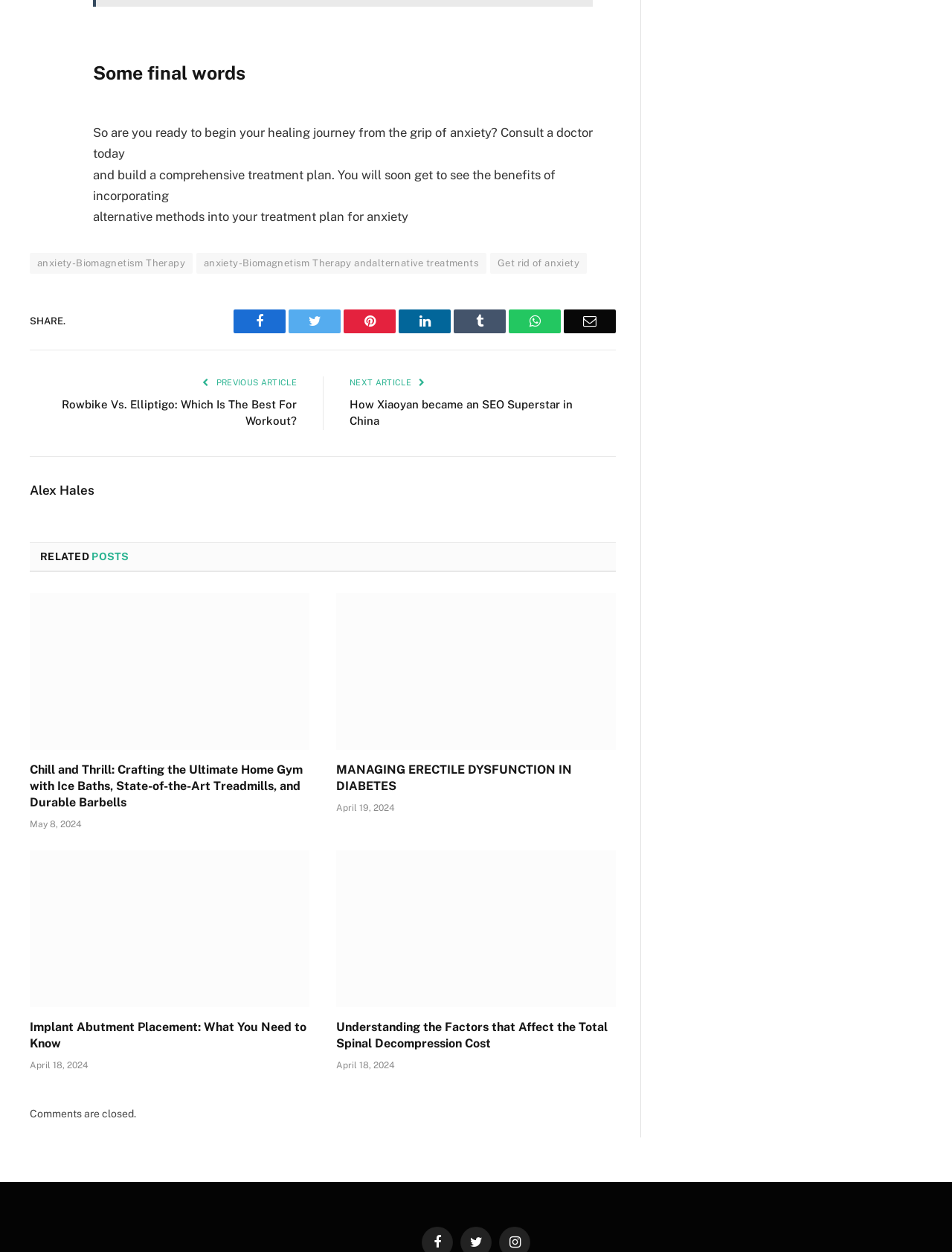What is the topic of the article?
Give a detailed explanation using the information visible in the image.

The topic of the article can be inferred from the heading 'Some final words' and the text 'So are you ready to begin your healing journey from the grip of anxiety? Consult a doctor today' which suggests that the article is about anxiety and its treatment.